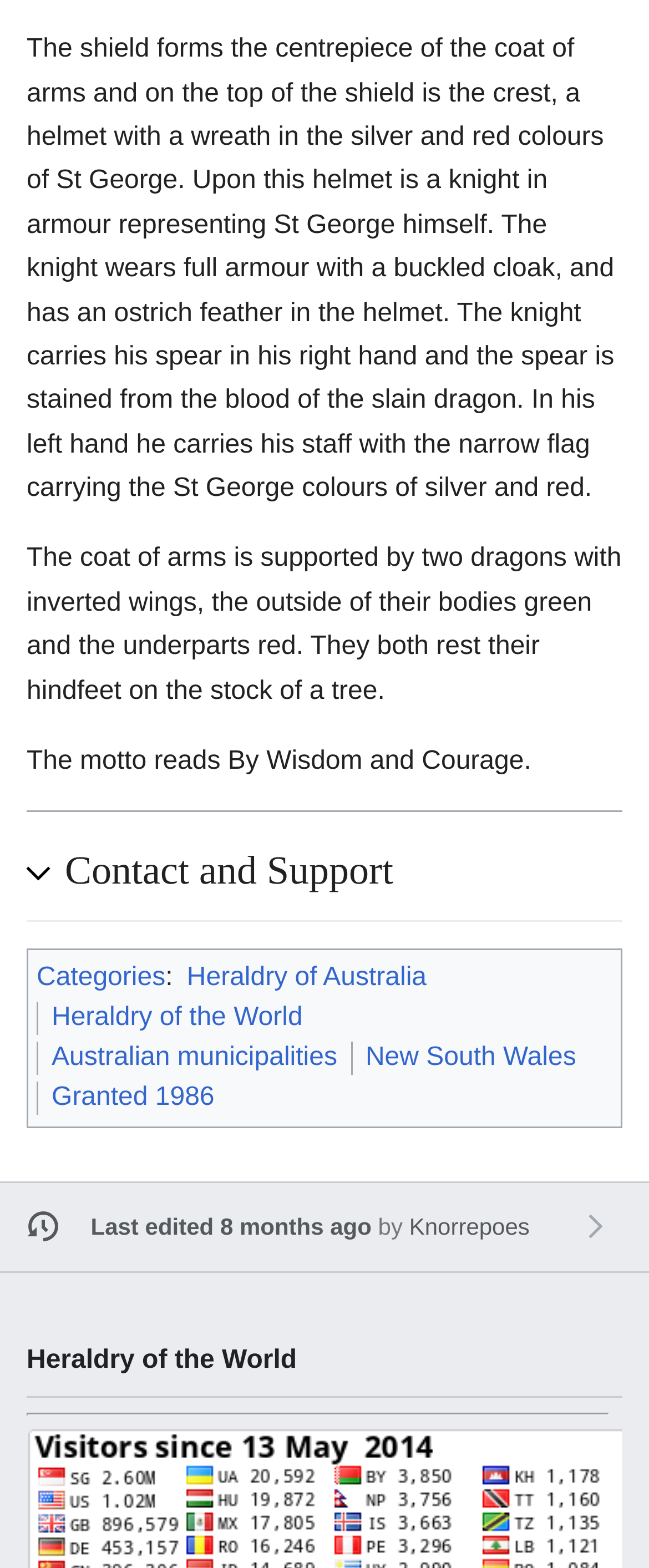What is the color of the underparts of the dragons?
Craft a detailed and extensive response to the question.

The description of the coat of arms is provided in the StaticText element with ID 175, which is located at coordinates [0.041, 0.348, 0.958, 0.45]. The text of this element mentions that 'The coat of arms is supported by two dragons with inverted wings, the outside of their bodies green and the underparts red.'